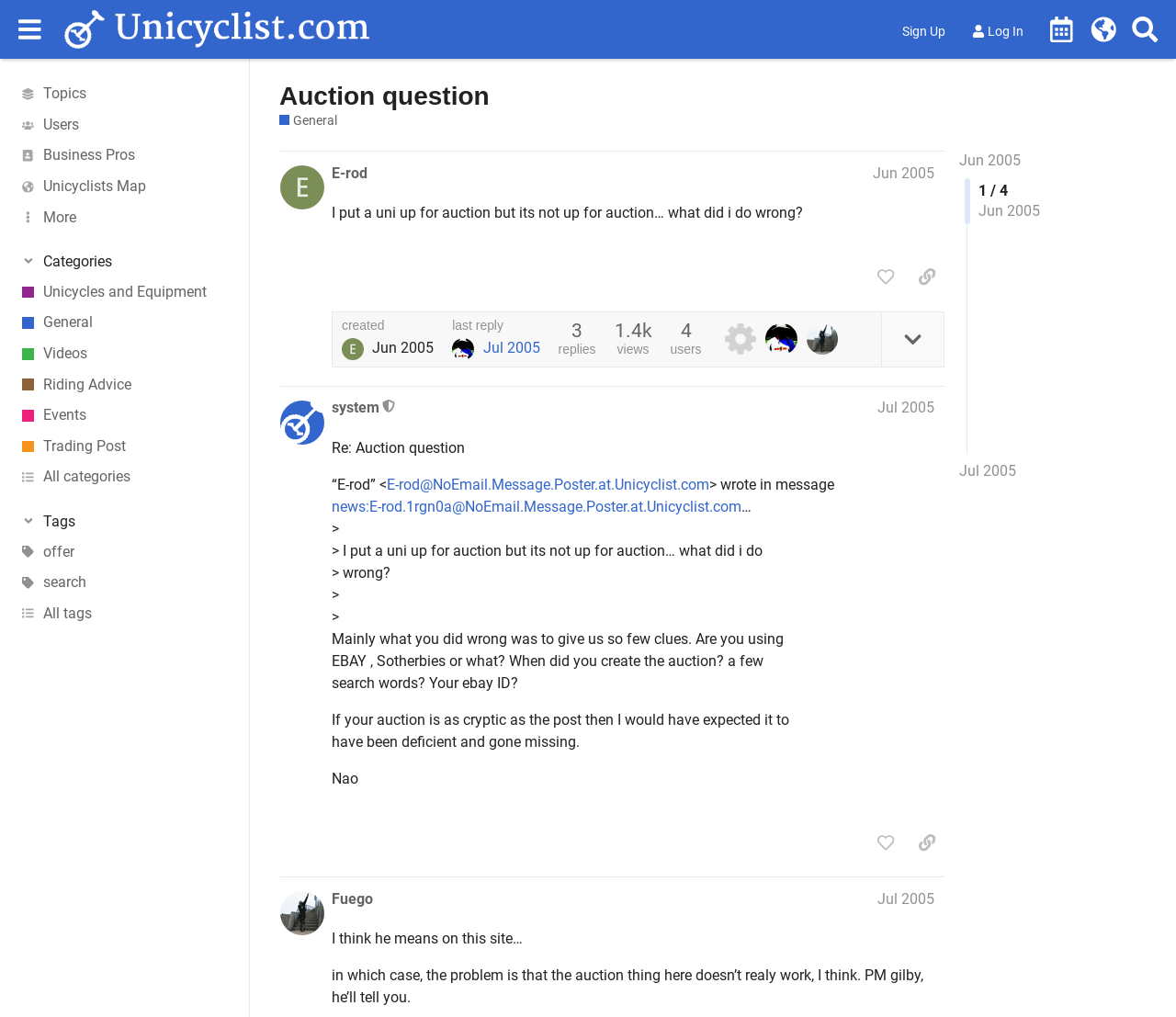What is the category of the post?
Provide a detailed answer to the question using information from the image.

I determined the category of the post by looking at the link 'General' located below the heading 'Auction question'.